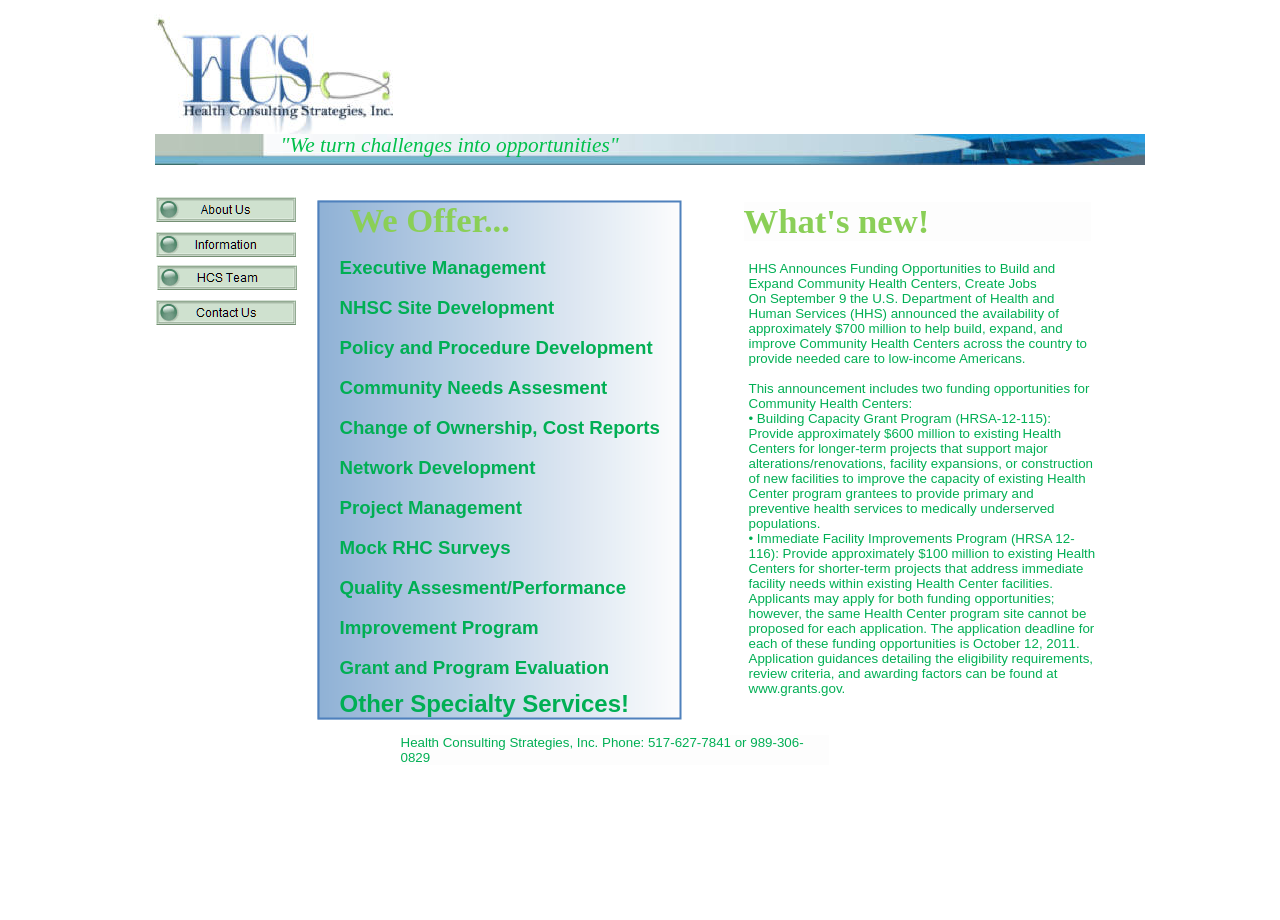What is the purpose of the Building Capacity Grant Program?
Please respond to the question with a detailed and well-explained answer.

According to the webpage, the Building Capacity Grant Program provides approximately $600 million to existing Health Centers for longer-term projects that support major alterations/renovations, facility expansions, or construction of new facilities to improve the capacity of existing Health Center program grantees to provide primary and preventive health services to medically underserved populations.